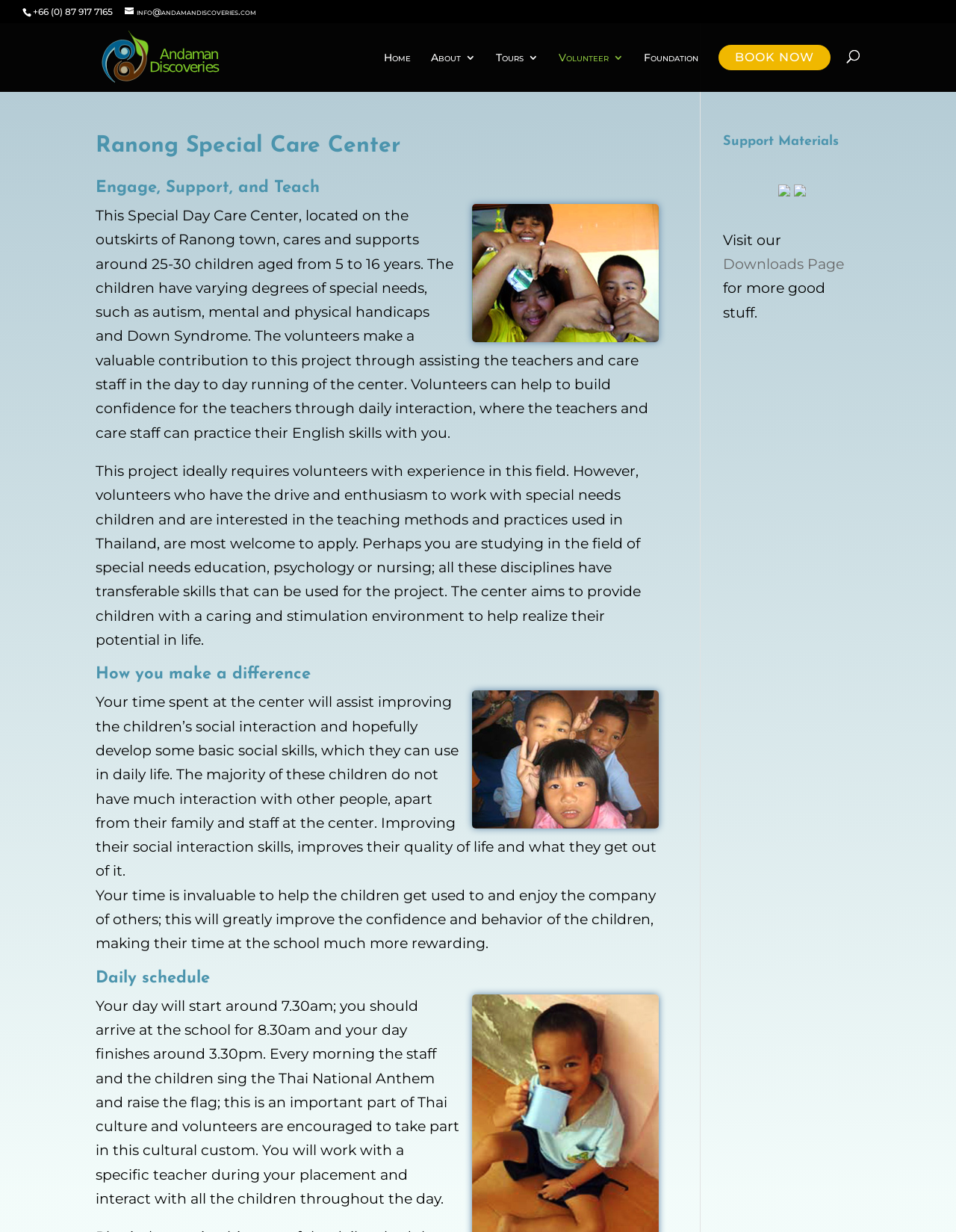Detail the features and information presented on the webpage.

The webpage is about volunteering in Thailand, specifically at the Ranong Special Care Center. At the top left, there is a phone number and an email address, followed by a logo of Andaman Discoveries, which is a link to the organization's website. 

Below the logo, there is a navigation menu with links to "Home", "About", "Tours 3", "Volunteer", "Foundation", and "BOOK NOW". 

On the right side, there is a search bar that spans almost the entire width of the page. 

The main content of the page is divided into sections. The first section has a heading "Ranong Special Care Center" and describes the center, which cares for 25-30 children with special needs. The section also explains how volunteers can contribute to the project by assisting teachers and care staff. 

Below this section, there is an image, followed by a section with a heading "Engage, Support, and Teach". This section provides more details about the project, including the ideal qualifications for volunteers and the benefits of volunteering at the center. 

The next section has a heading "How you make a difference" and explains how volunteers can improve the children's social interaction skills. This section also includes an image. 

The following section has a heading "Daily schedule" and outlines the daily routine for volunteers, including the morning cultural custom of singing the Thai National Anthem and raising the flag. 

At the bottom of the page, there is a section with a heading "Support Materials" and includes links to download additional resources.